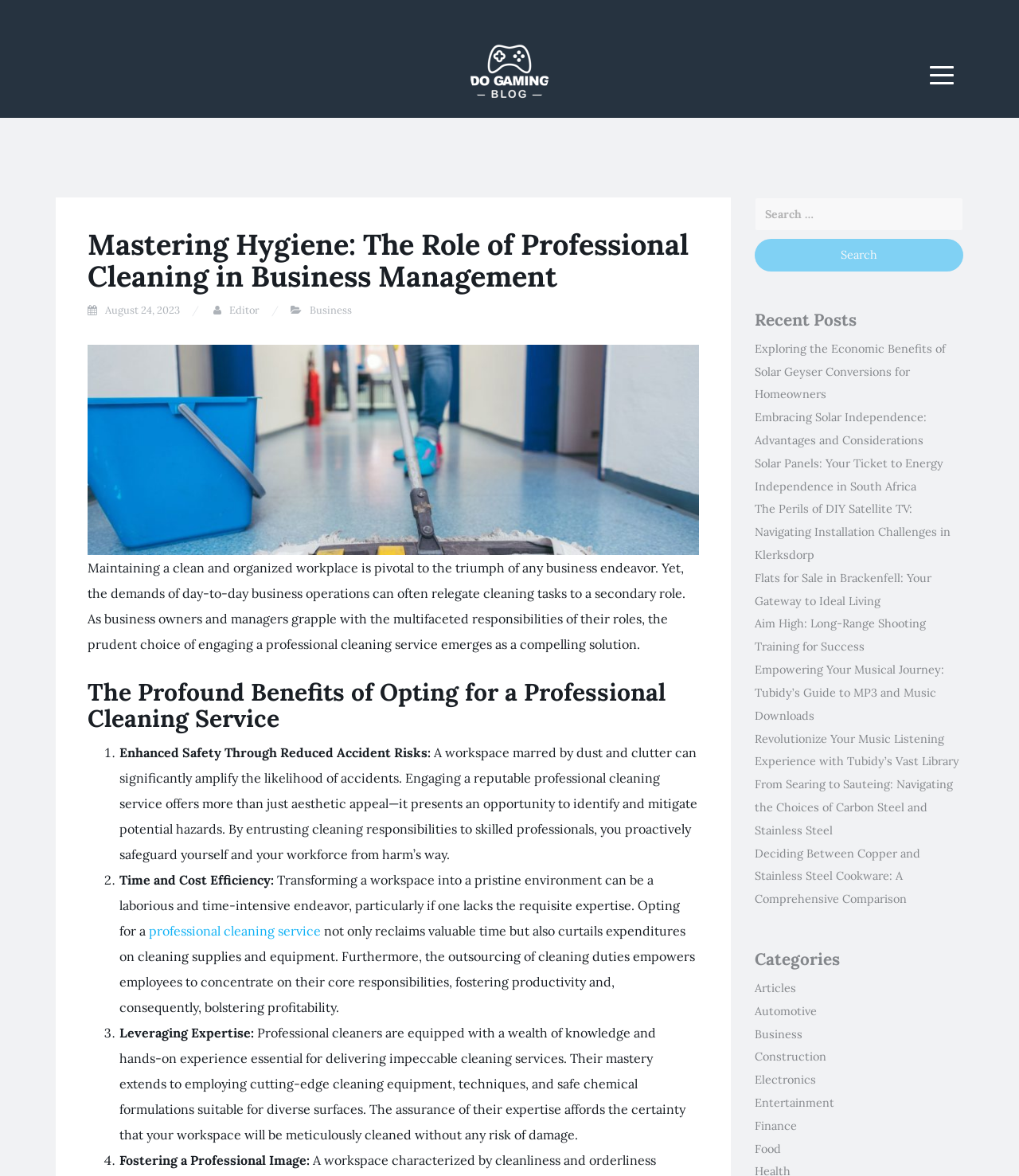What is the topic of the main article?
Kindly answer the question with as much detail as you can.

The main article on the webpage discusses the importance of professional cleaning services in business management, highlighting the benefits of outsourcing cleaning tasks to improve safety, efficiency, and productivity.